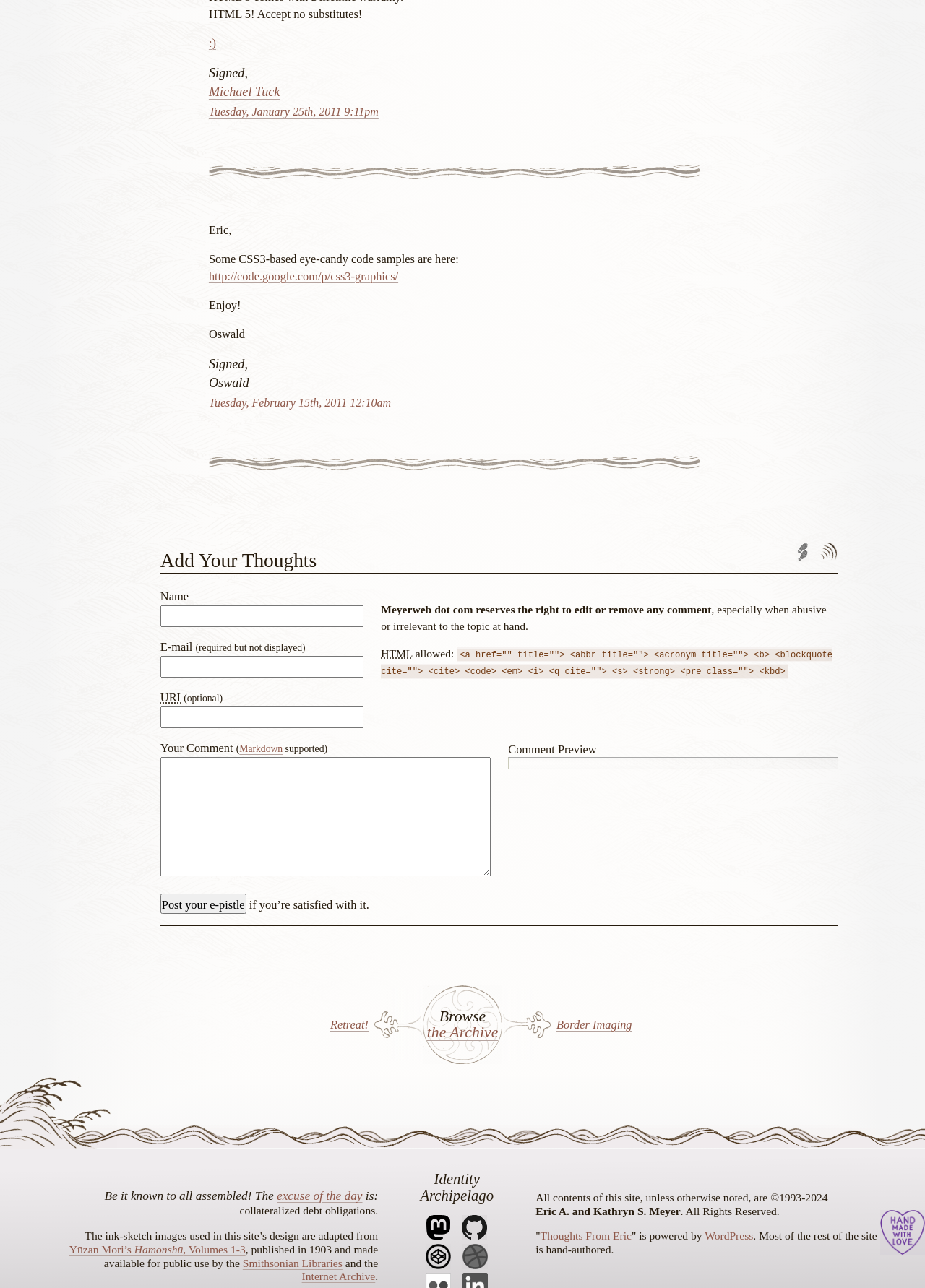Could you indicate the bounding box coordinates of the region to click in order to complete this instruction: "Post your e-pistle".

[0.173, 0.694, 0.266, 0.709]